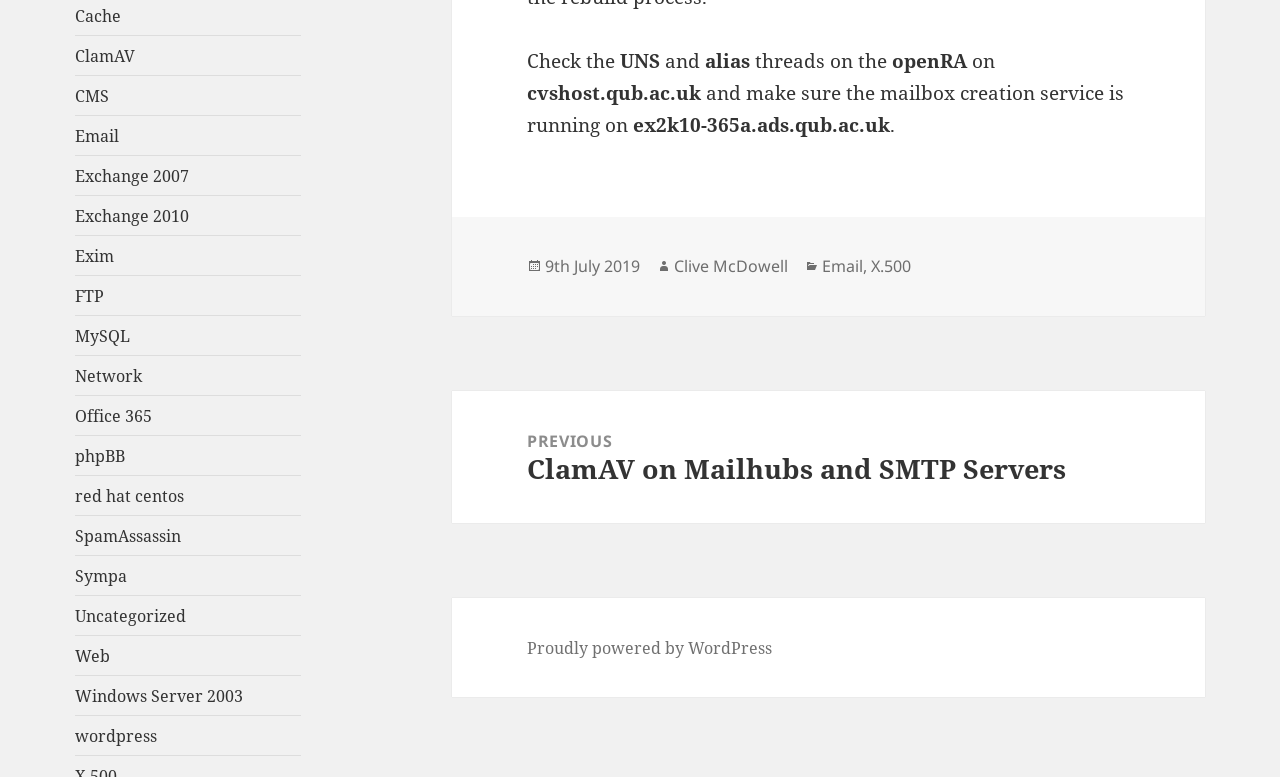Locate the bounding box coordinates of the UI element described by: "About". Provide the coordinates as four float numbers between 0 and 1, formatted as [left, top, right, bottom].

None